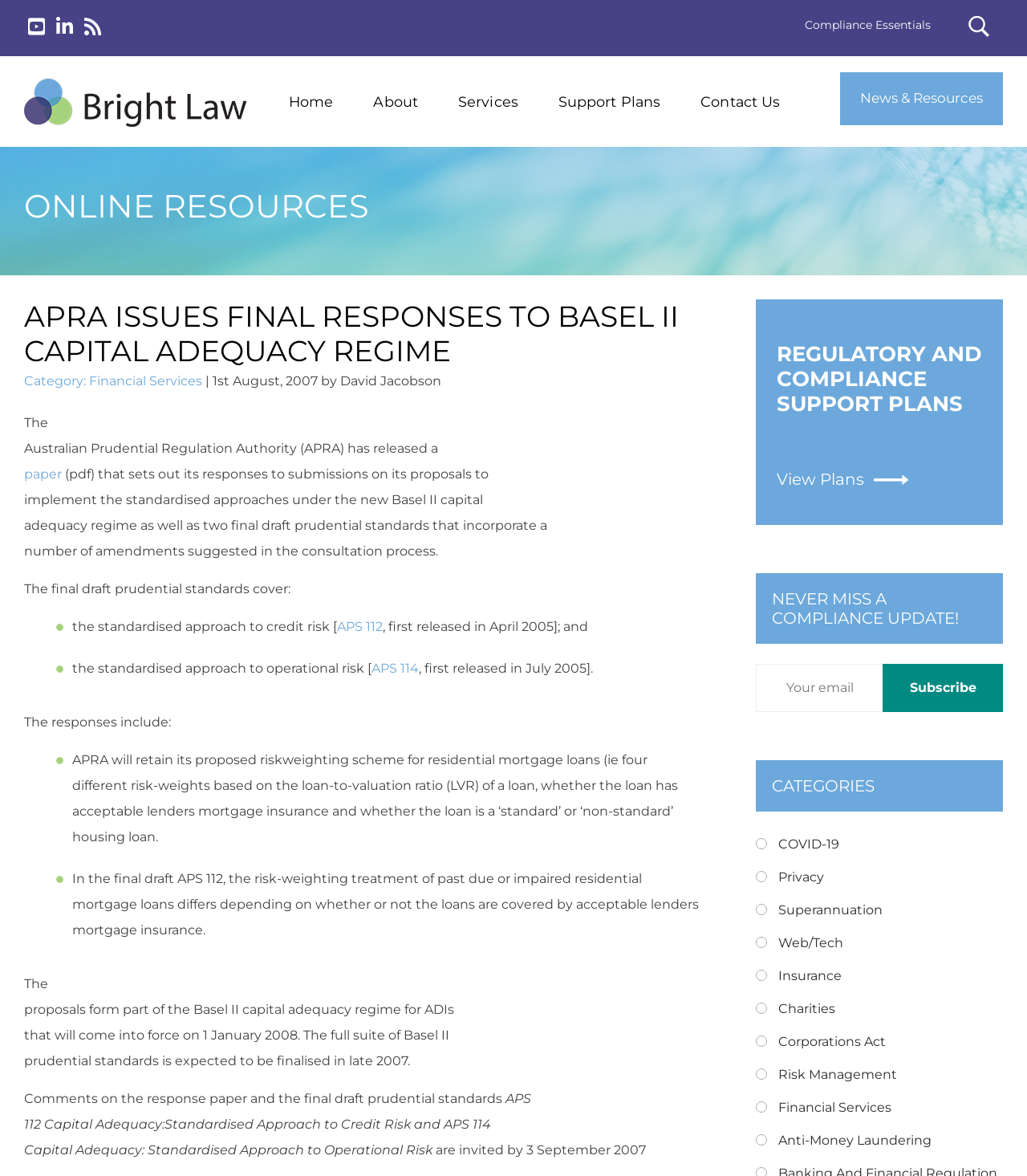Who is the author of the article?
Based on the image, answer the question in a detailed manner.

The author of the article is mentioned in the text as 'David Jacobson', which can be found in the section that says 'by David Jacobson'.